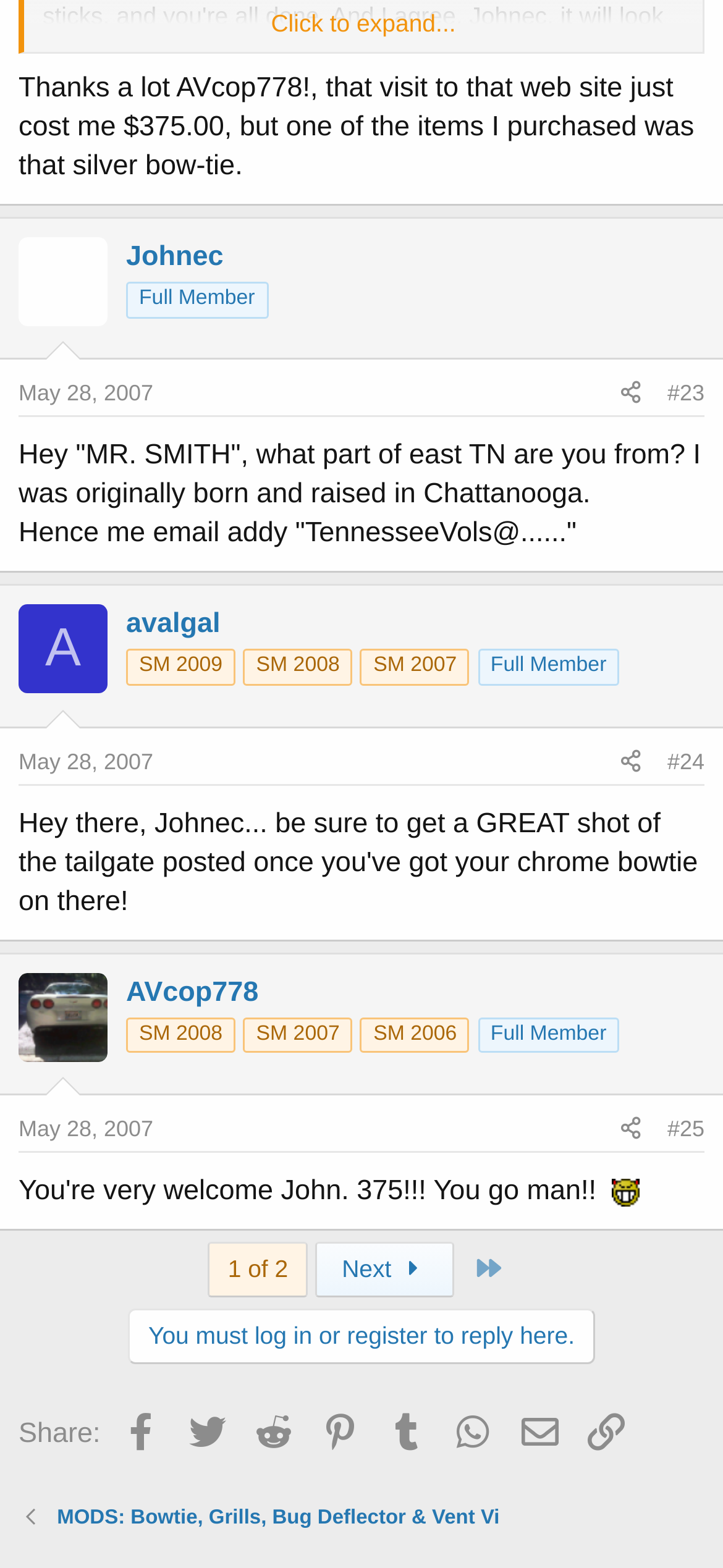Locate and provide the bounding box coordinates for the HTML element that matches this description: "May 28, 2007".

[0.026, 0.243, 0.212, 0.259]